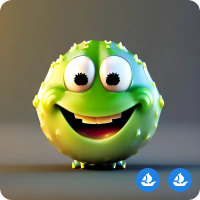Please provide a brief answer to the following inquiry using a single word or phrase:
What is the color of Twisted Lil Pickles' exterior?

Bright green